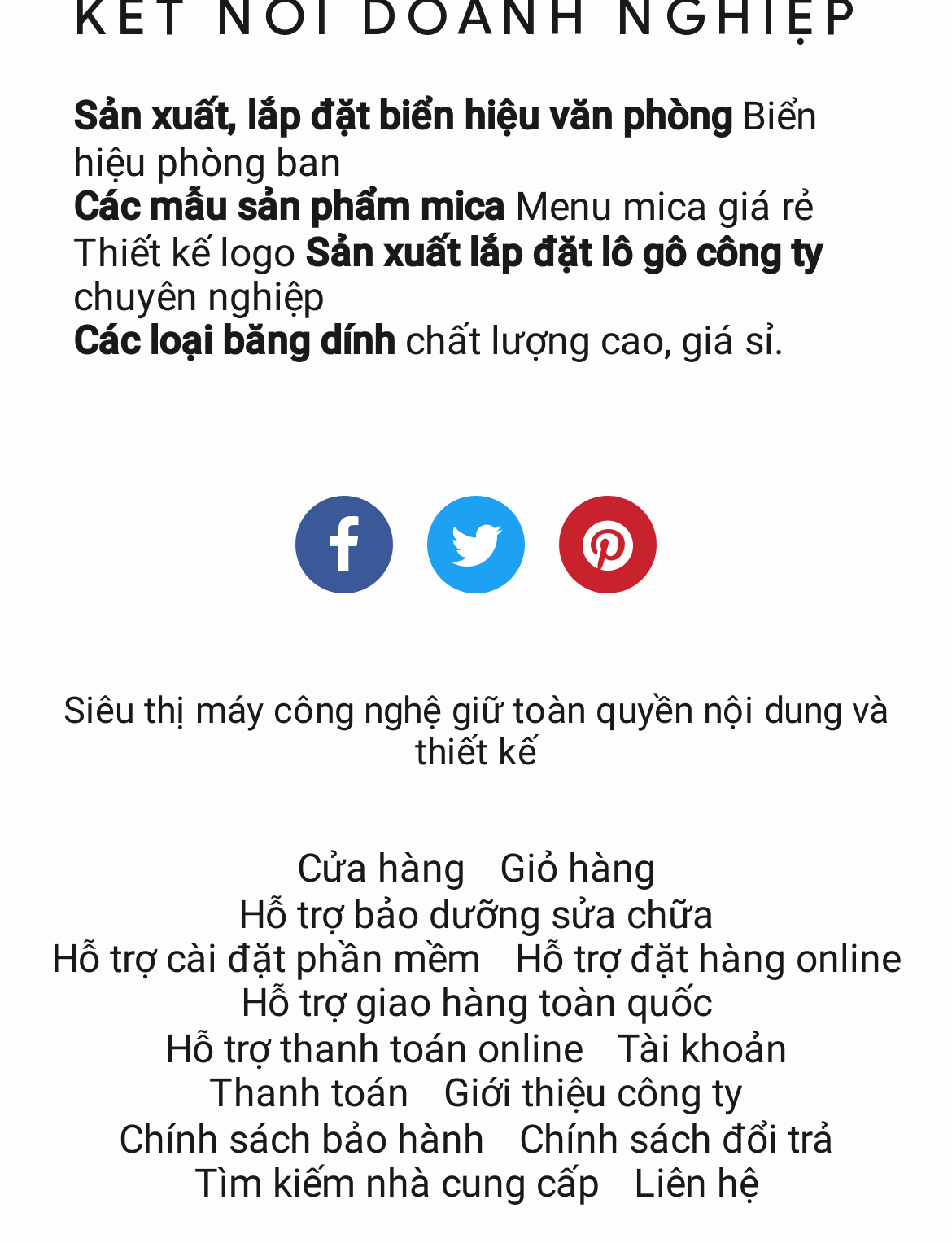Using the provided element description "More", determine the bounding box coordinates of the UI element.

None